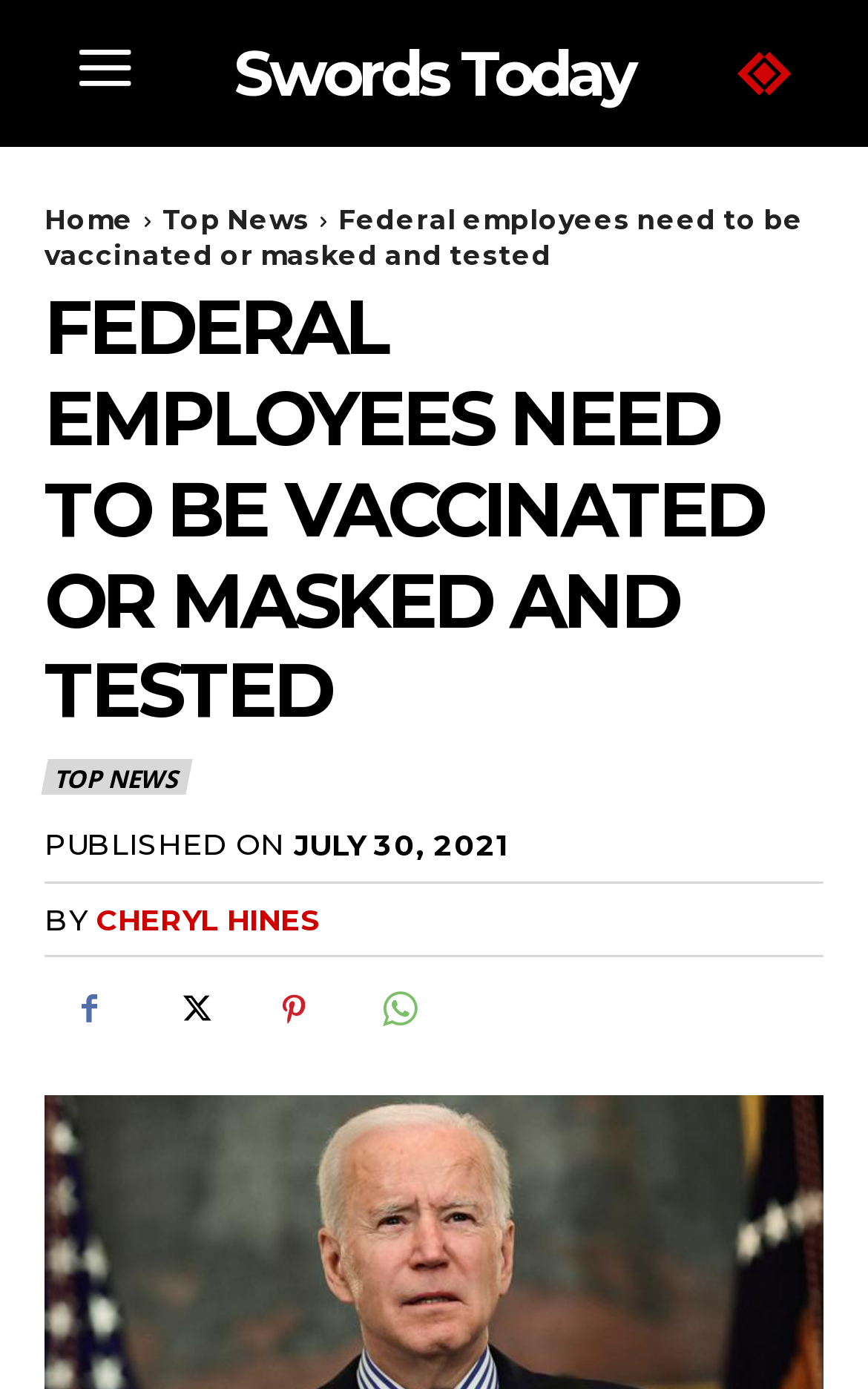Determine the bounding box coordinates of the area to click in order to meet this instruction: "View article by CHERYL HINES".

[0.11, 0.648, 0.369, 0.675]